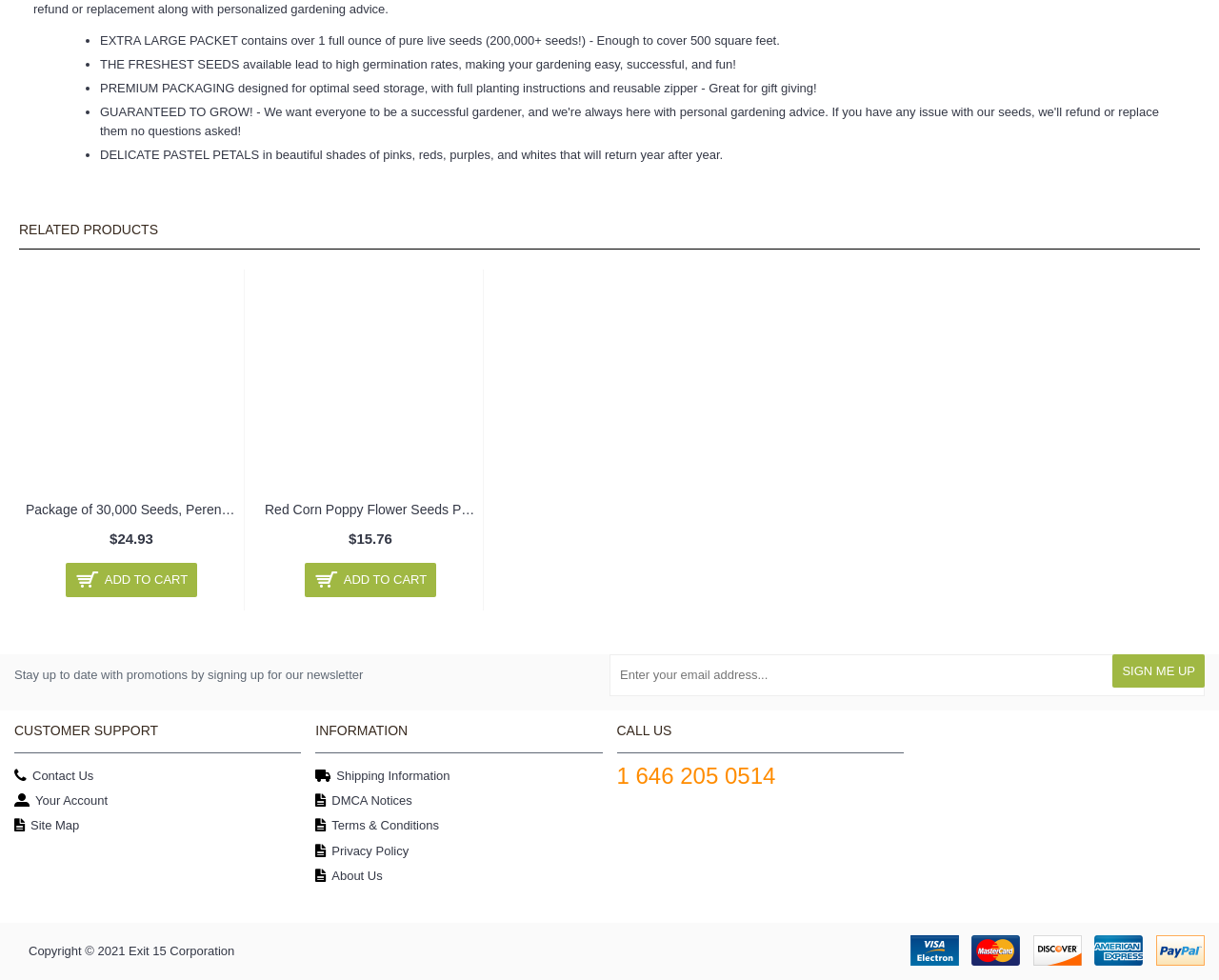Based on the element description: "Sign me up", identify the UI element and provide its bounding box coordinates. Use four float numbers between 0 and 1, [left, top, right, bottom].

[0.913, 0.668, 0.988, 0.702]